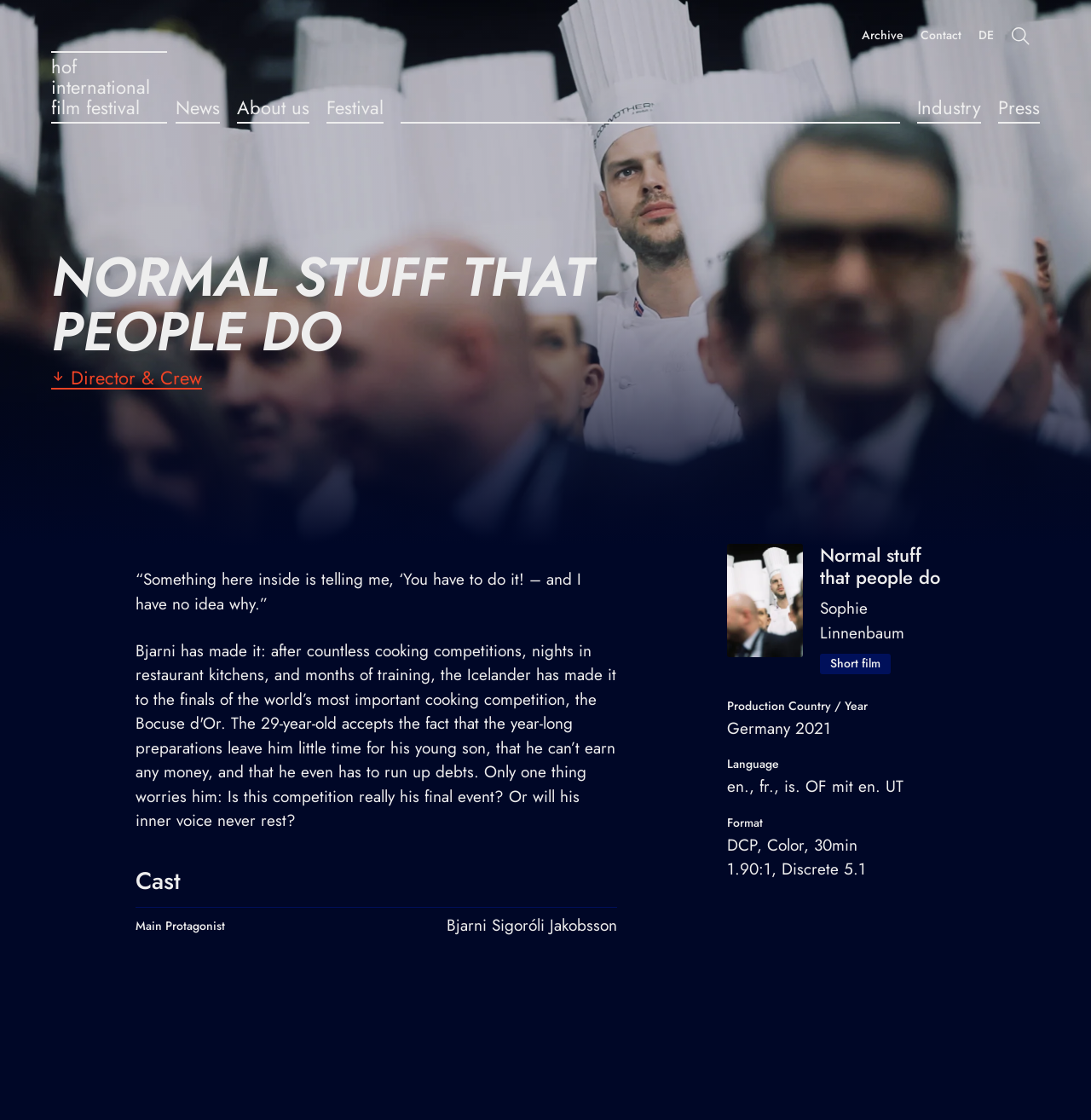Please find the bounding box coordinates of the element that must be clicked to perform the given instruction: "Check the production country and year". The coordinates should be four float numbers from 0 to 1, i.e., [left, top, right, bottom].

[0.667, 0.622, 0.876, 0.662]